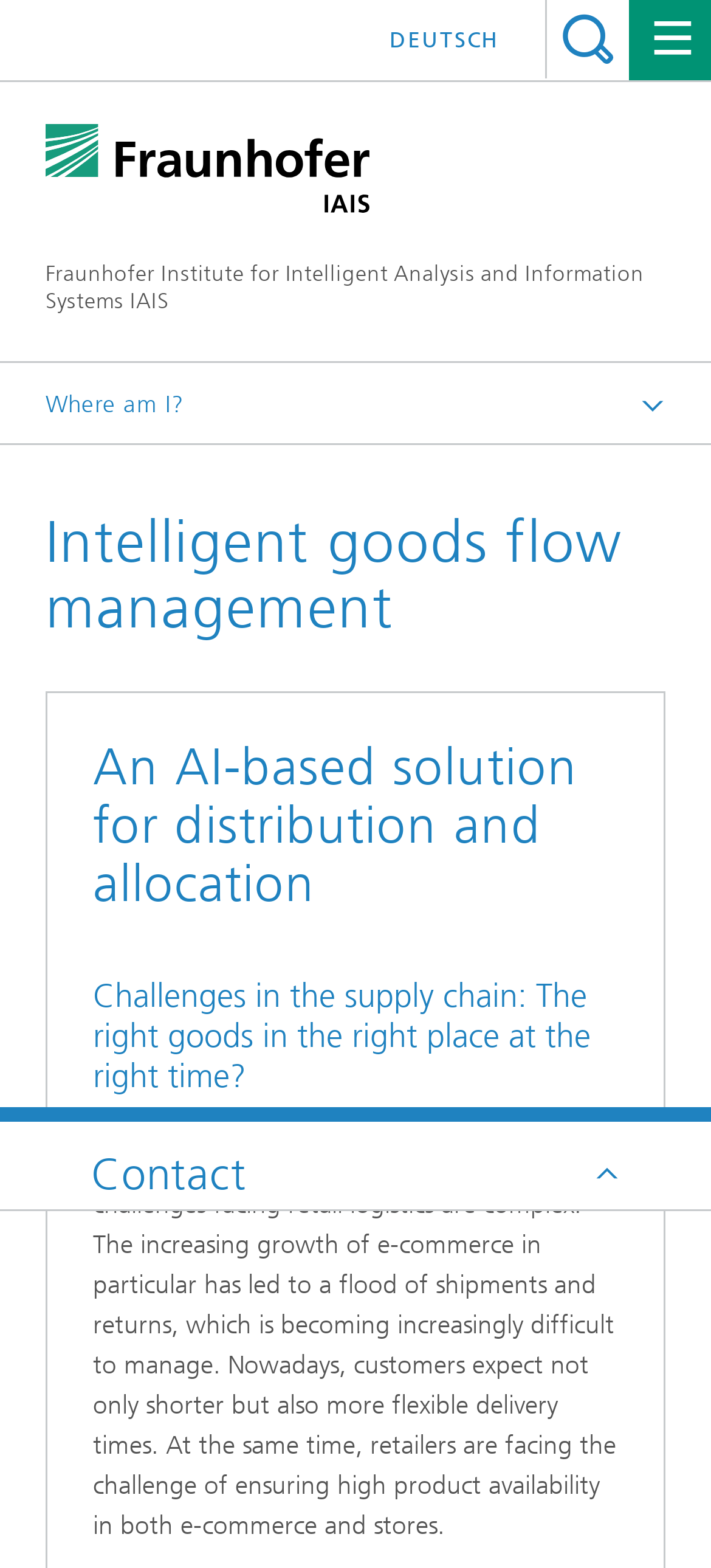Specify the bounding box coordinates (top-left x, top-left y, bottom-right x, bottom-right y) of the UI element in the screenshot that matches this description: Business areas

[0.192, 0.327, 0.408, 0.343]